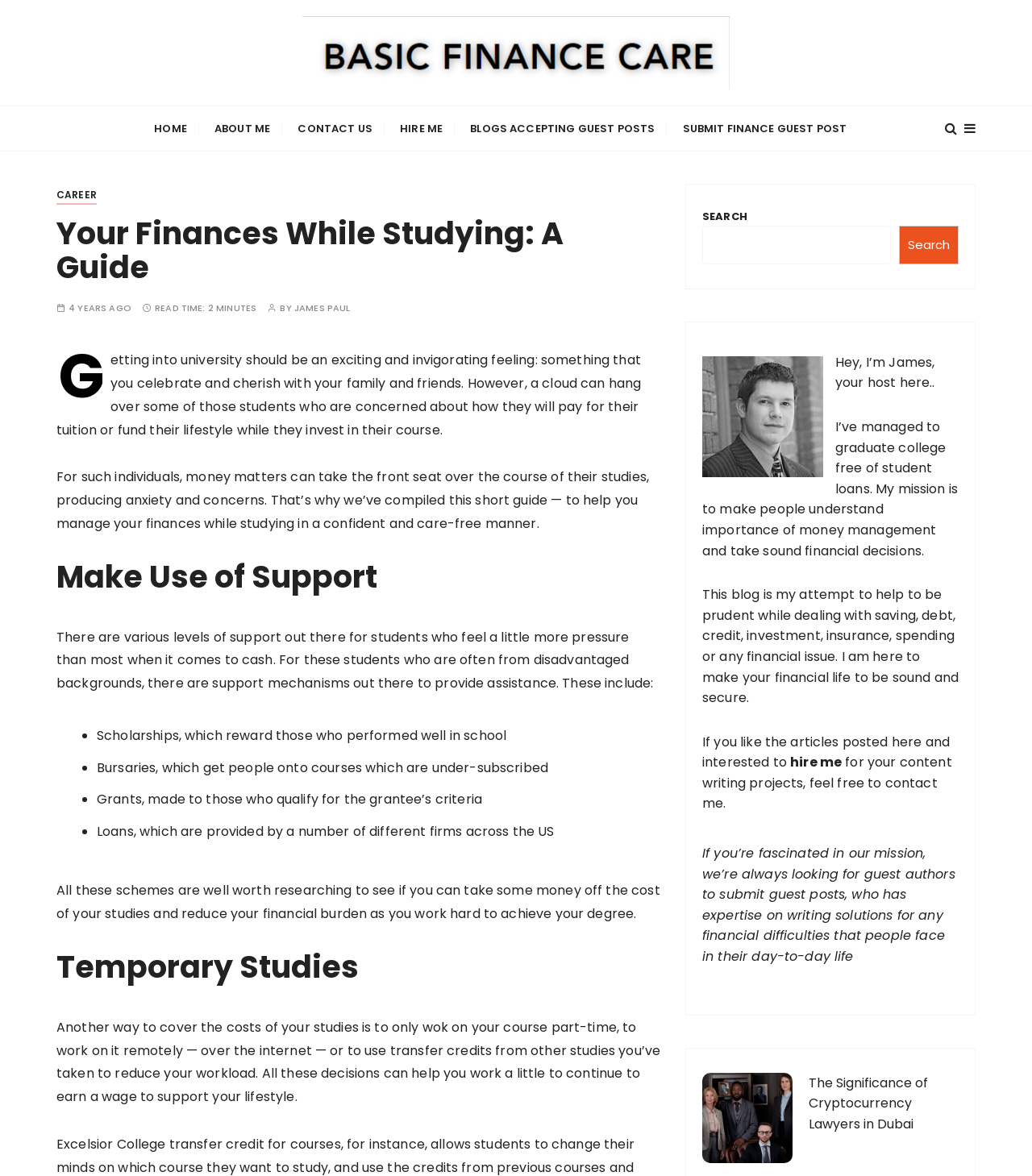What is the author's name? Examine the screenshot and reply using just one word or a brief phrase.

James Paul